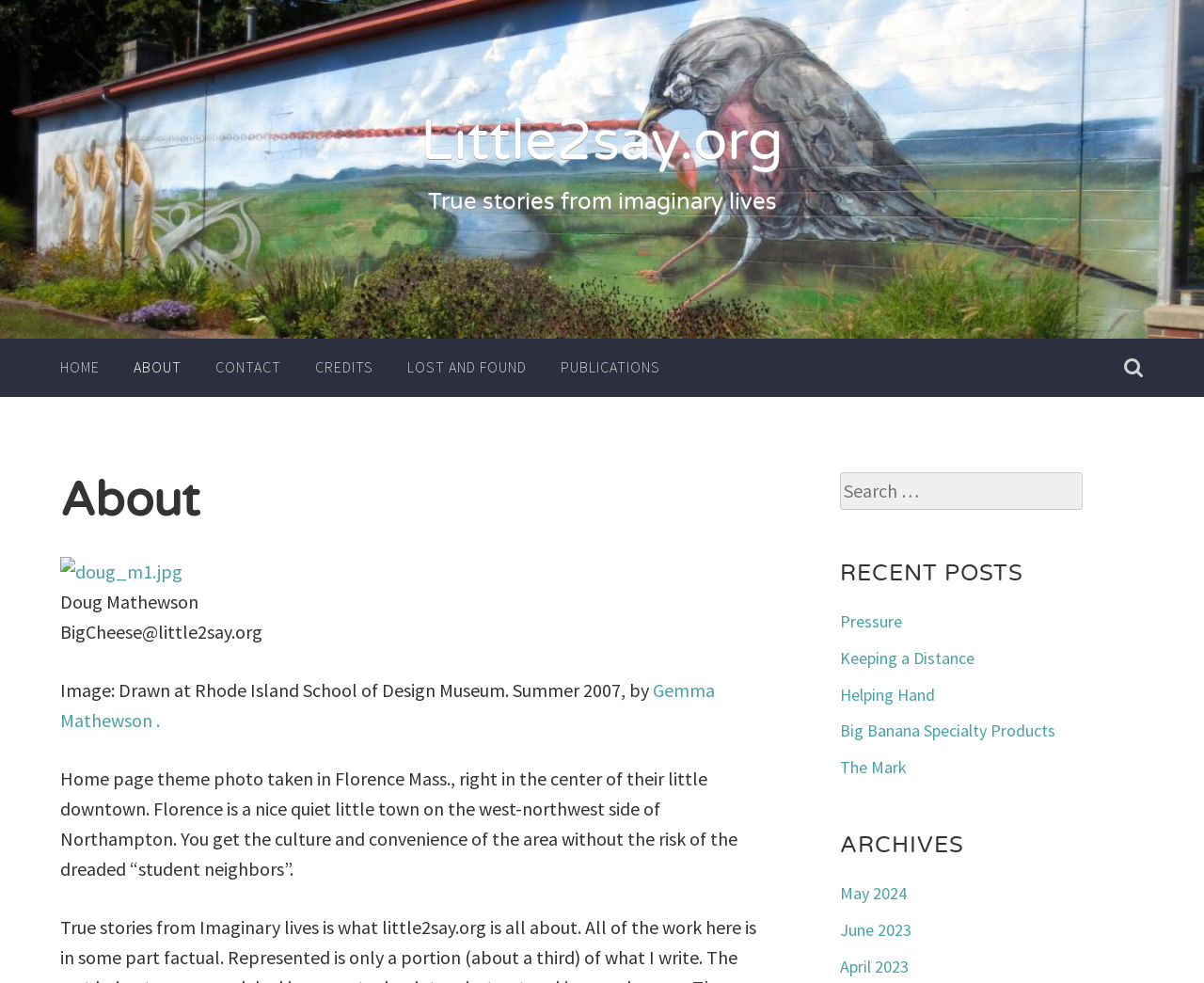Use one word or a short phrase to answer the question provided: 
What is the name of the person who drew the image on the about page?

Gemma Mathewson